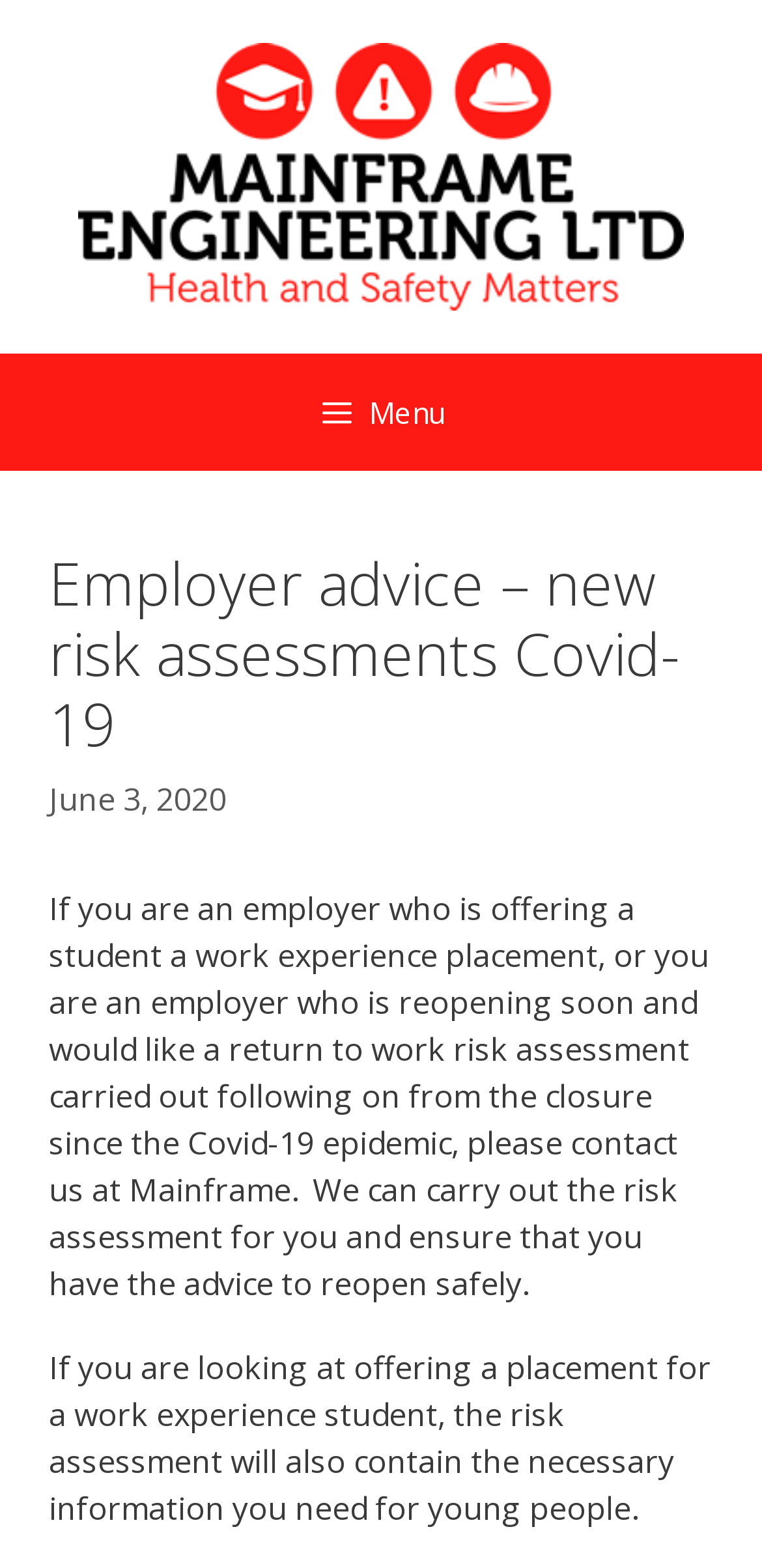When was the webpage last updated?
Respond with a short answer, either a single word or a phrase, based on the image.

June 3, 2020